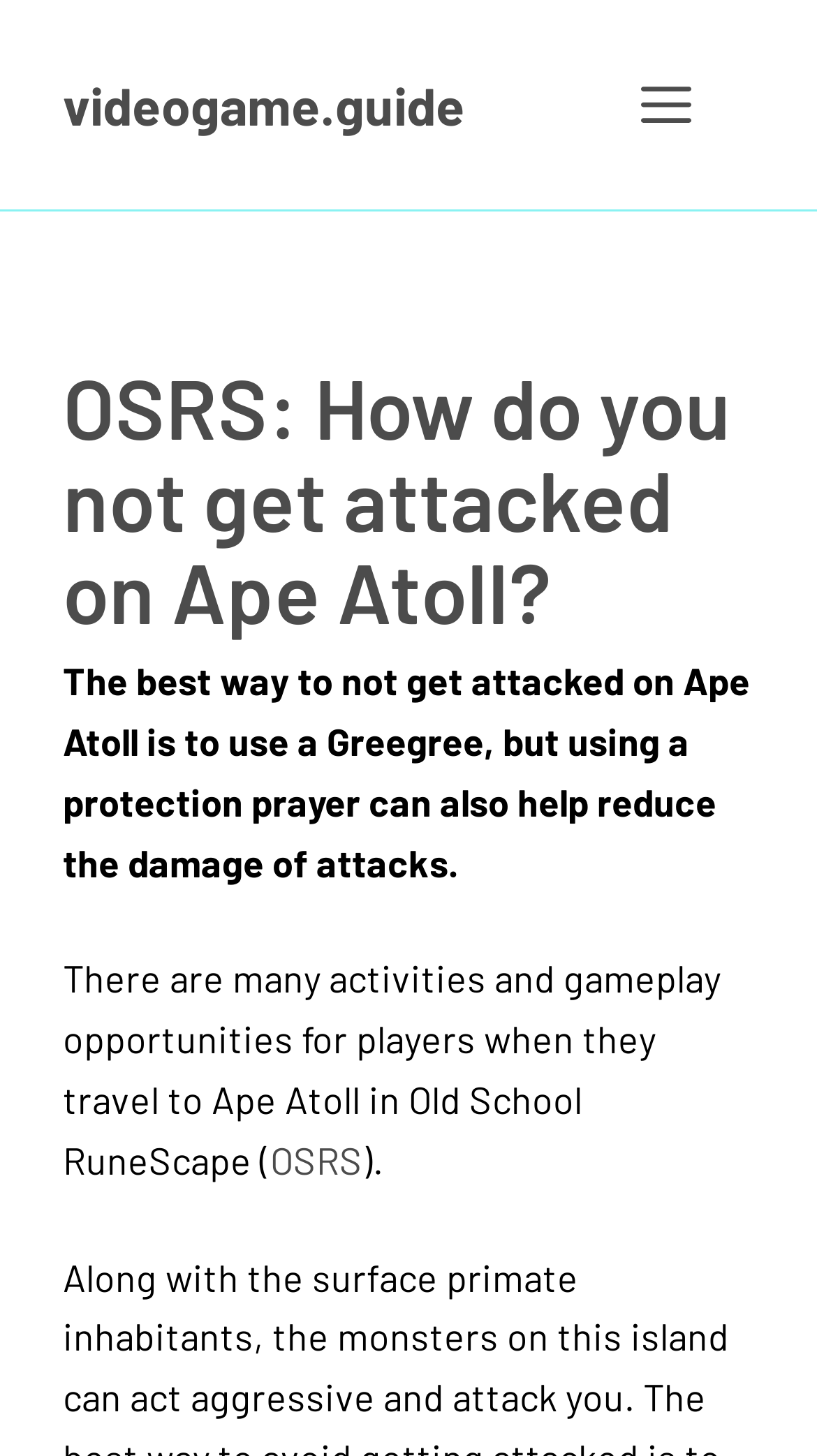Extract the primary header of the webpage and generate its text.

OSRS: How do you not get attacked on Ape Atoll?